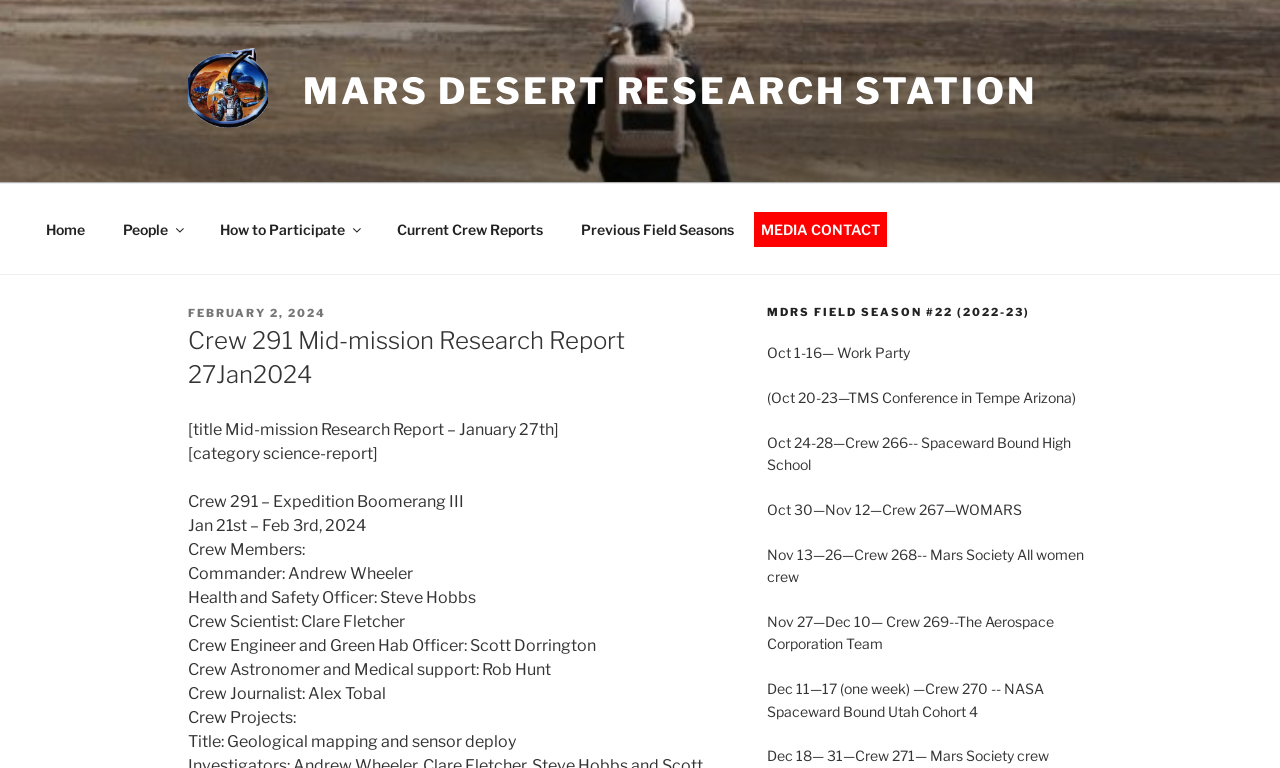Please find the bounding box coordinates of the clickable region needed to complete the following instruction: "View the 'Current Crew Reports'". The bounding box coordinates must consist of four float numbers between 0 and 1, i.e., [left, top, right, bottom].

[0.296, 0.266, 0.438, 0.33]